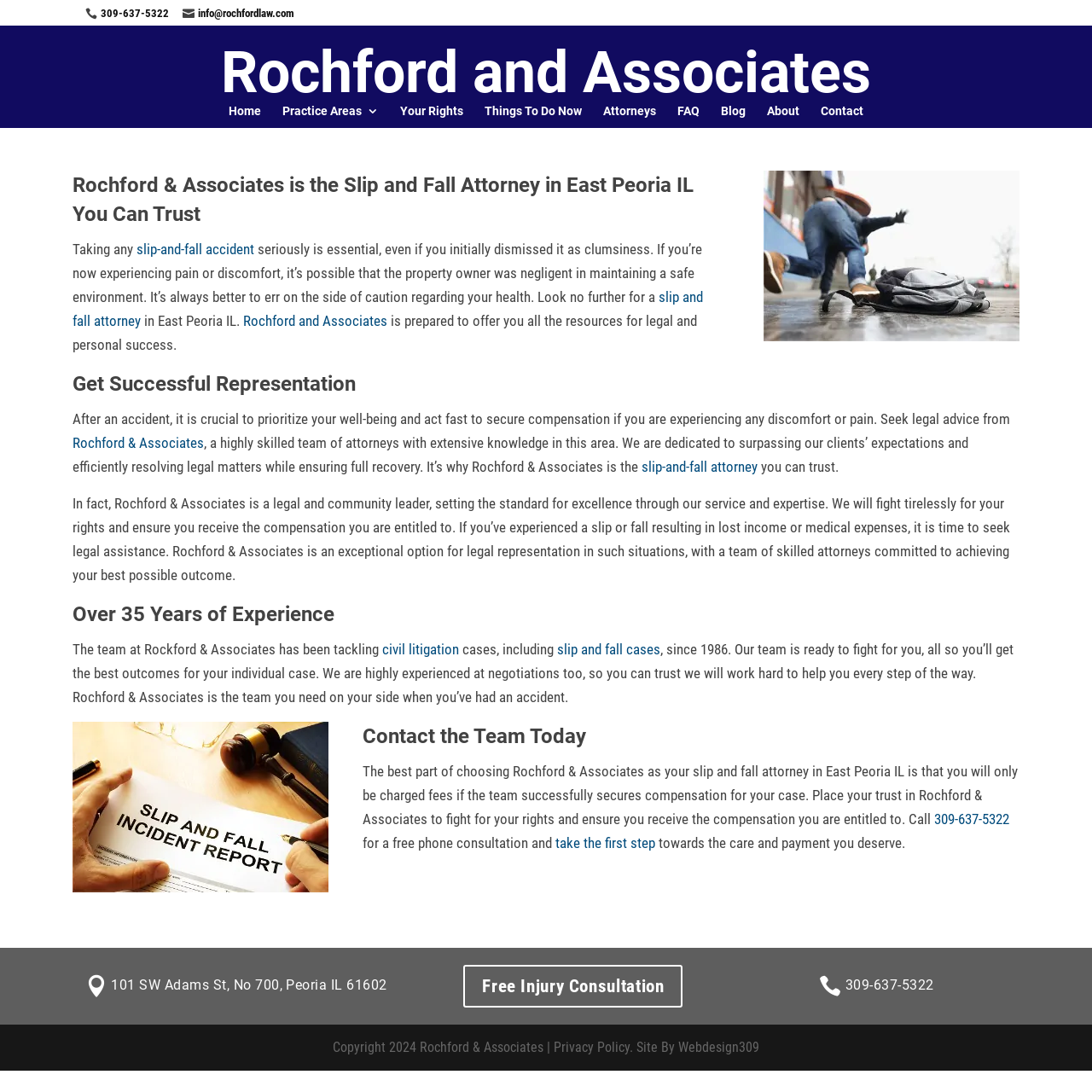Generate an in-depth caption that captures all aspects of the webpage.

This webpage is about Rochford & Associates, a slip and fall attorney in East Peoria, IL. At the top, there is a phone number, 309-637-5322, and an email address, info@rochfordlaw.com, displayed prominently. Below that, there is a navigation menu with links to various pages, including Home, Practice Areas, Your Rights, Things To Do Now, Attorneys, FAQ, Blog, About, and Contact.

On the left side of the page, there is an image of a person slipping on ice, which is related to the topic of slip and fall accidents. Next to the image, there is a heading that reads "Rochford & Associates is the Slip and Fall Attorney in East Peoria IL You Can Trust." Below that, there is a paragraph of text that explains the importance of seeking legal advice after a slip and fall accident.

Further down the page, there is a heading that reads "Get Successful Representation." Below that, there is a paragraph of text that emphasizes the importance of prioritizing one's well-being and seeking legal advice after an accident. There is also a link to Rochford & Associates, which is described as a highly skilled team of attorneys with extensive knowledge in this area.

The page also features a section titled "Over 35 Years of Experience," which highlights the team's experience in handling civil litigation cases, including slip and fall cases, since 1986. There is also an image of Rochford & Associates, which is described as a team that is ready to fight for clients' rights.

Towards the bottom of the page, there is a section titled "Contact the Team Today," which encourages visitors to call 309-637-5322 for a free phone consultation. There is also a link to take the first step towards seeking legal advice.

Finally, at the very bottom of the page, there is a footer section that displays the address of Rochford & Associates, a link to a free injury consultation, and a copyright notice.